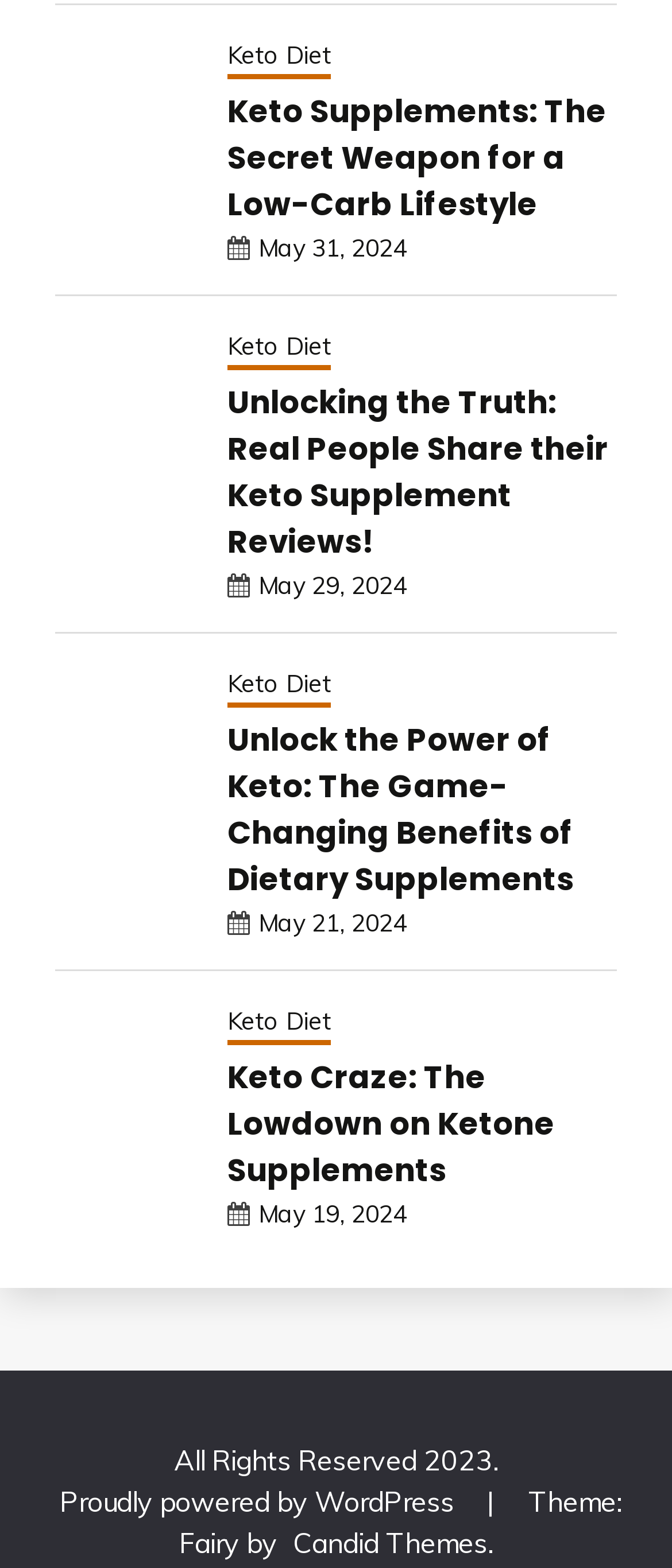Locate the bounding box coordinates of the segment that needs to be clicked to meet this instruction: "Visit the 'Keto Diet' page".

[0.338, 0.024, 0.492, 0.05]